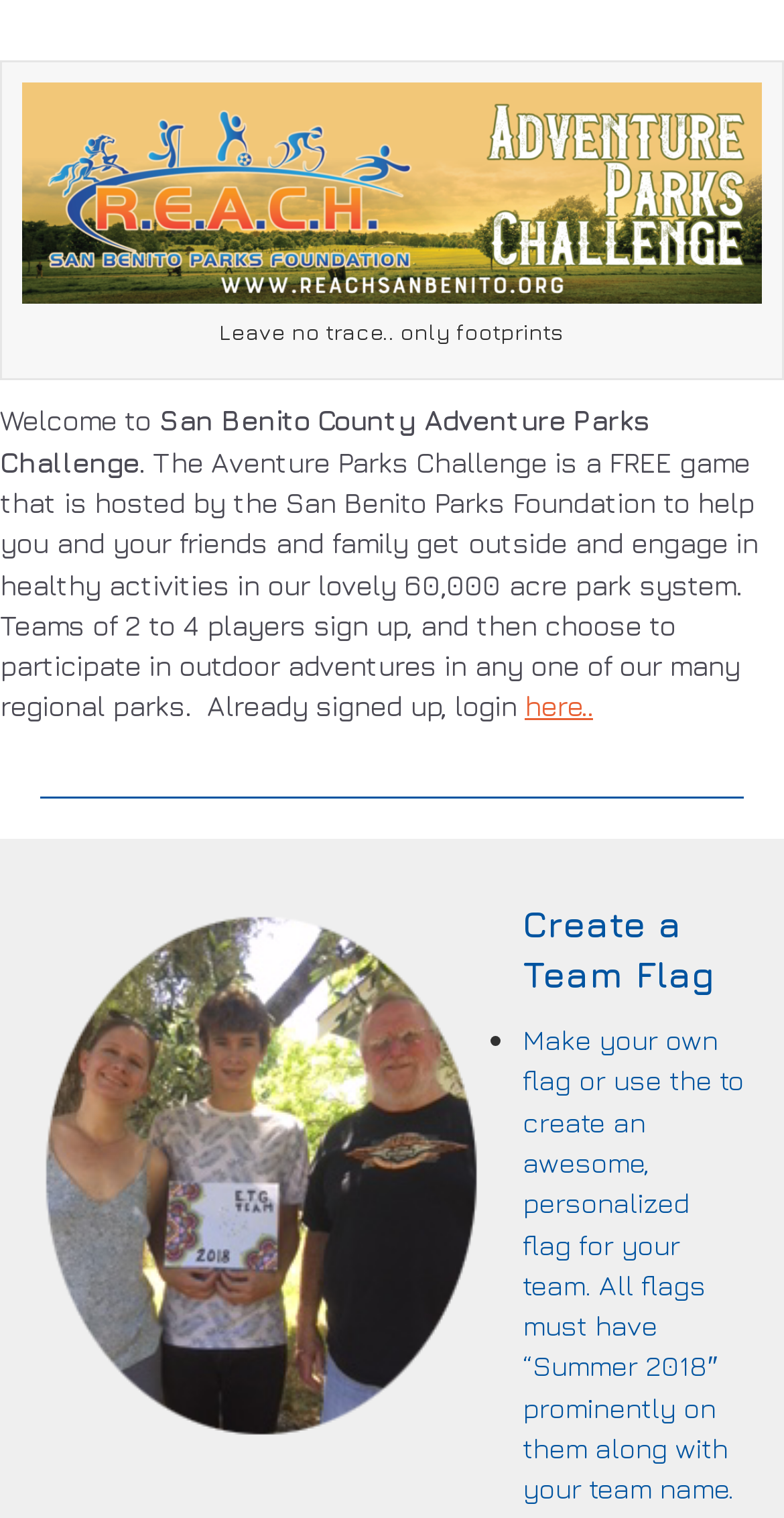Kindly respond to the following question with a single word or a brief phrase: 
What is the requirement for the team flag?

Summer 2018 and team name